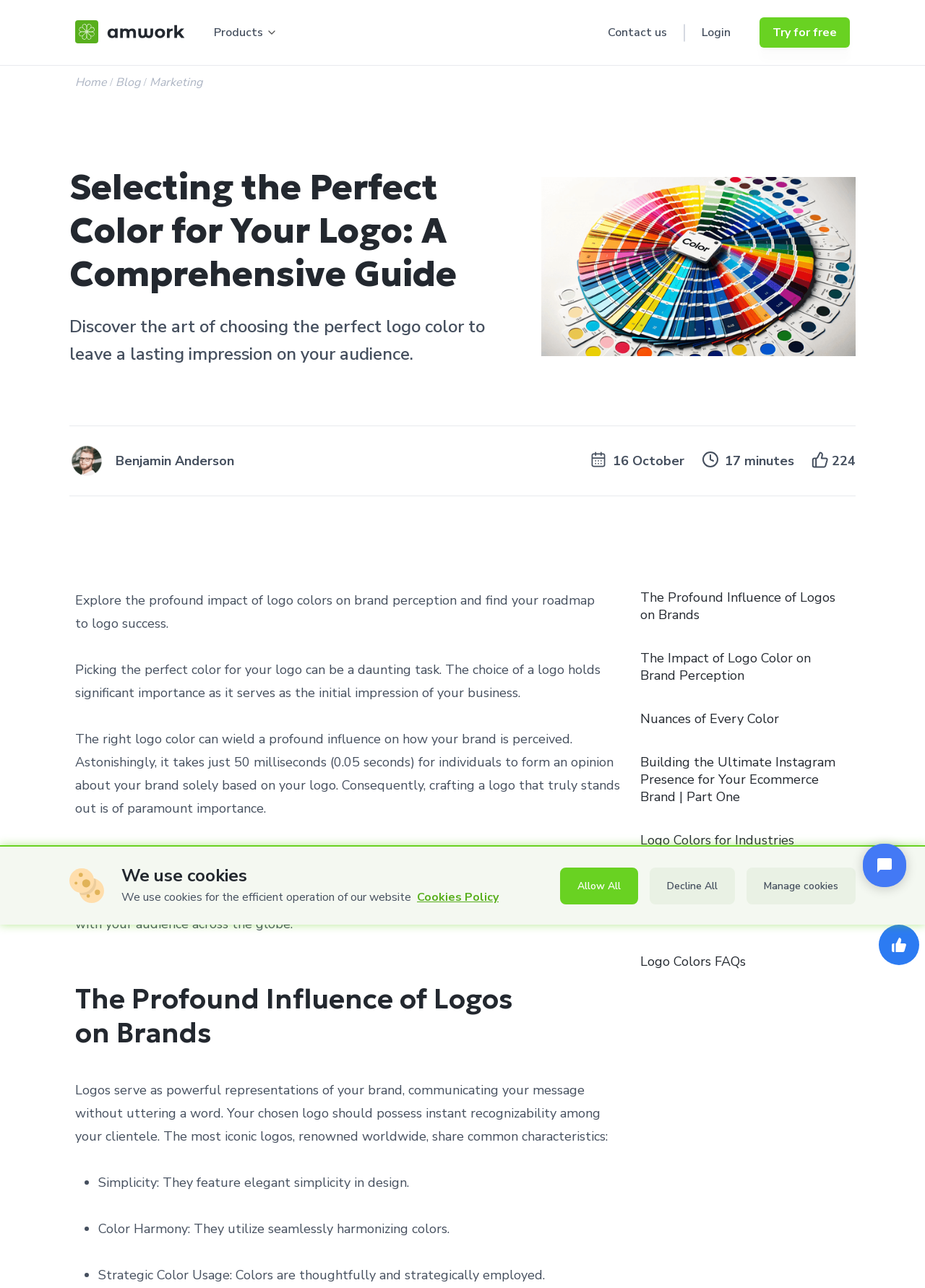Please pinpoint the bounding box coordinates for the region I should click to adhere to this instruction: "Like the article".

[0.95, 0.718, 0.994, 0.749]